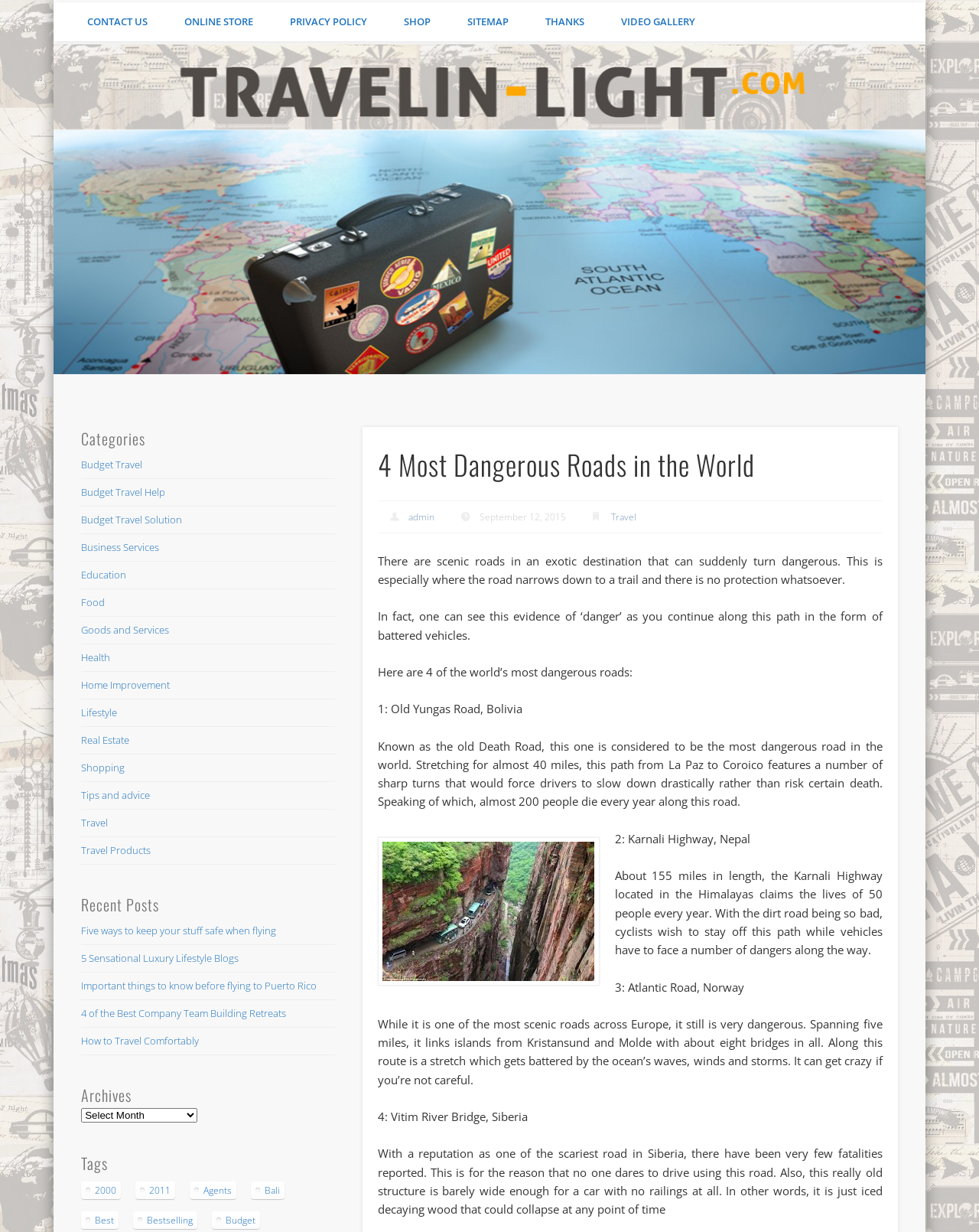Locate the bounding box coordinates of the area that needs to be clicked to fulfill the following instruction: "Click on CONTACT US". The coordinates should be in the format of four float numbers between 0 and 1, namely [left, top, right, bottom].

[0.07, 0.002, 0.17, 0.034]